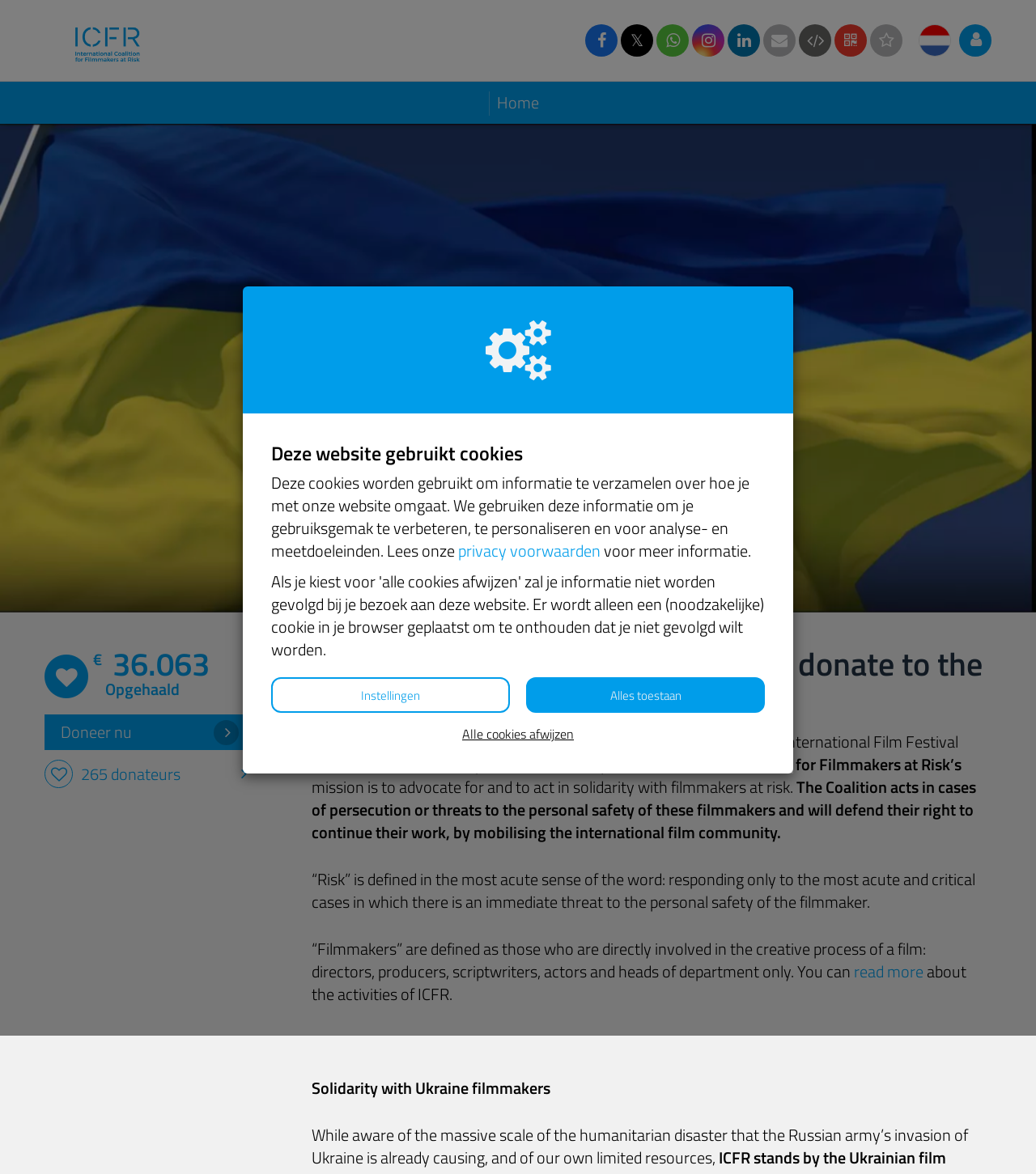Give a one-word or short phrase answer to the question: 
What is the current amount donated?

€36.063